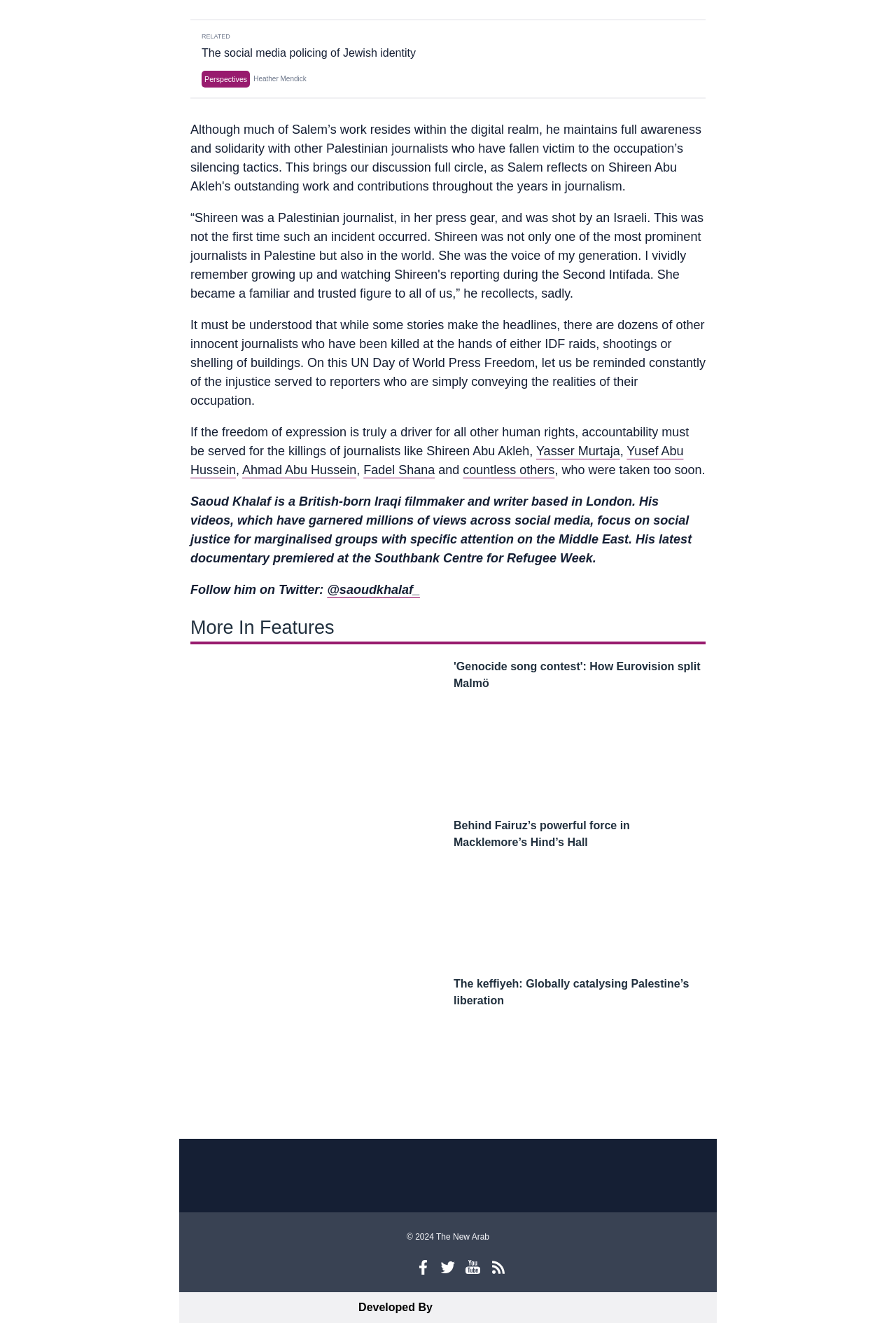Please answer the following question using a single word or phrase: 
What is the author of the first article?

Heather Mendick